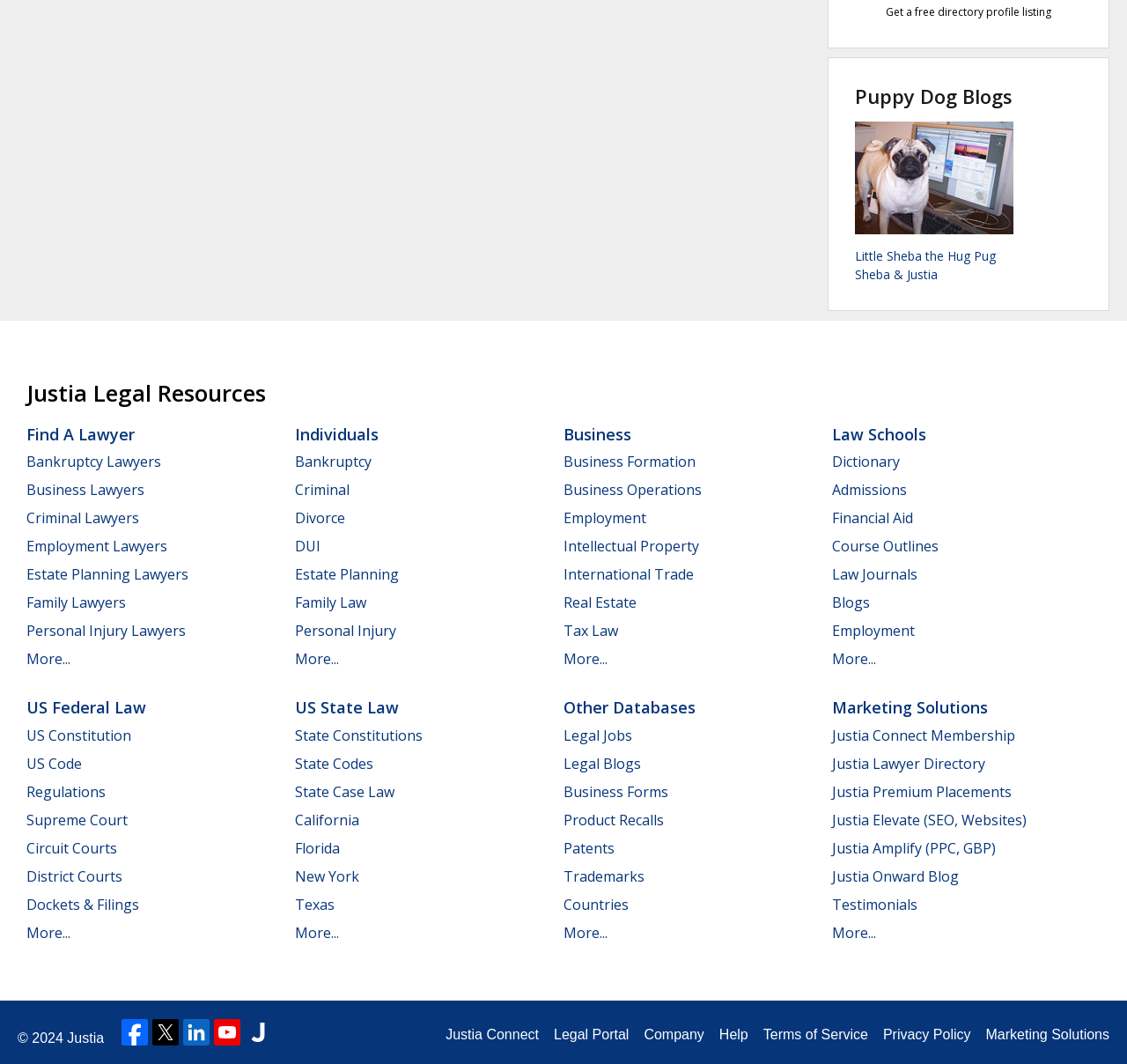Identify the bounding box coordinates of the section to be clicked to complete the task described by the following instruction: "Explore US Federal Law". The coordinates should be four float numbers between 0 and 1, formatted as [left, top, right, bottom].

[0.023, 0.655, 0.13, 0.675]